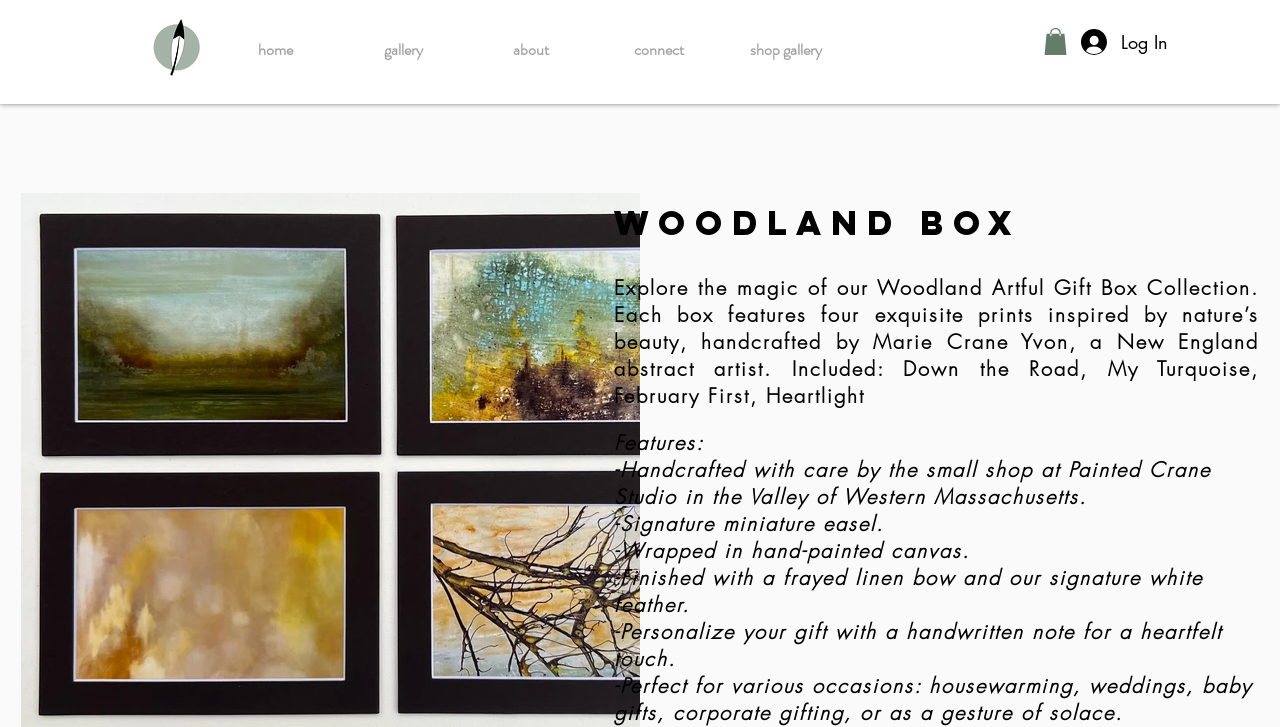What is the signature element of the gift box?
Answer with a single word or phrase by referring to the visual content.

Miniature easel